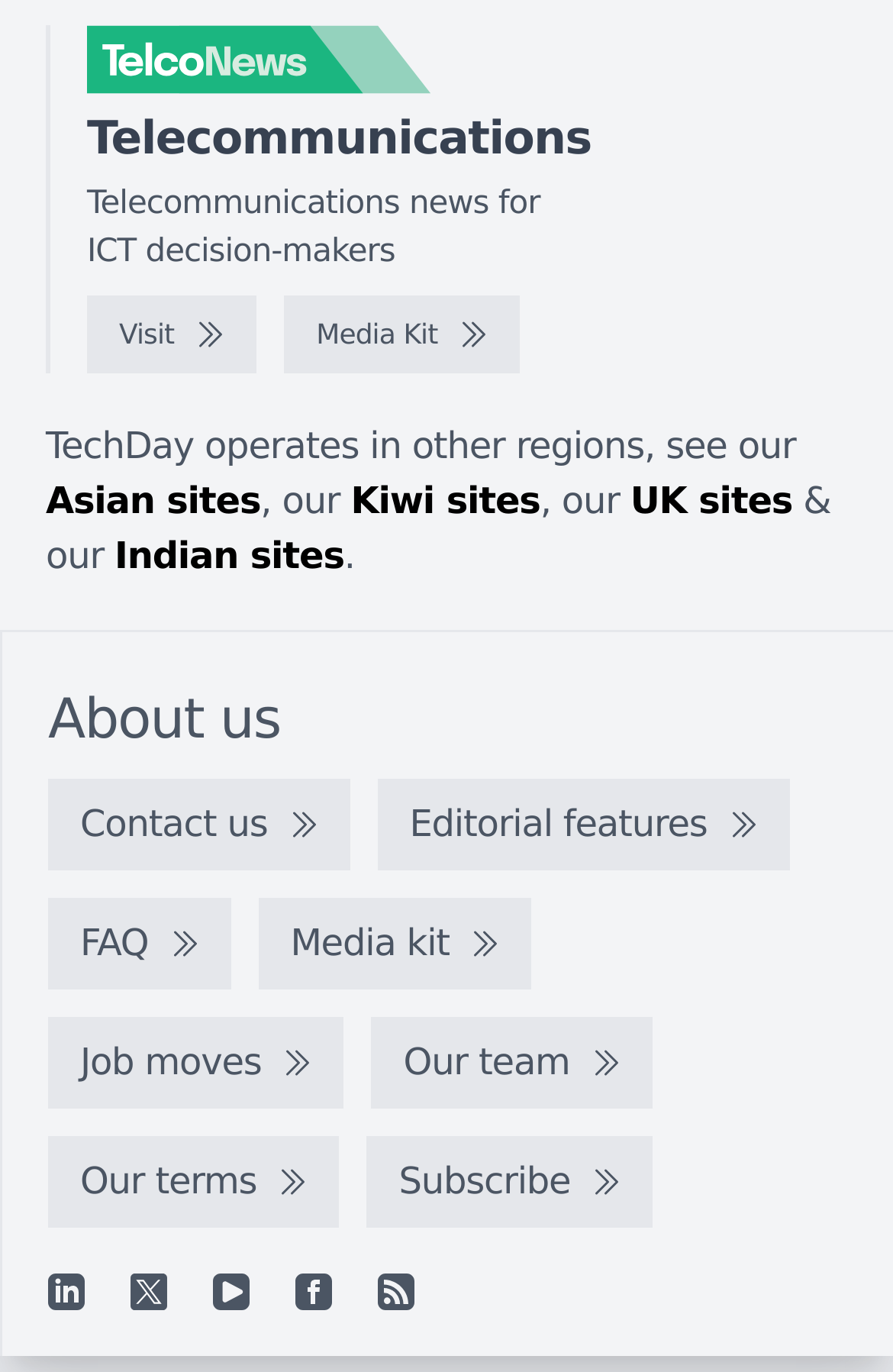Utilize the information from the image to answer the question in detail:
How many links are available in the footer section?

In the footer section of the webpage, there are nine links available, including About us, Contact us, Editorial features, FAQ, Media kit, Job moves, Our team, Our terms, and Subscribe.